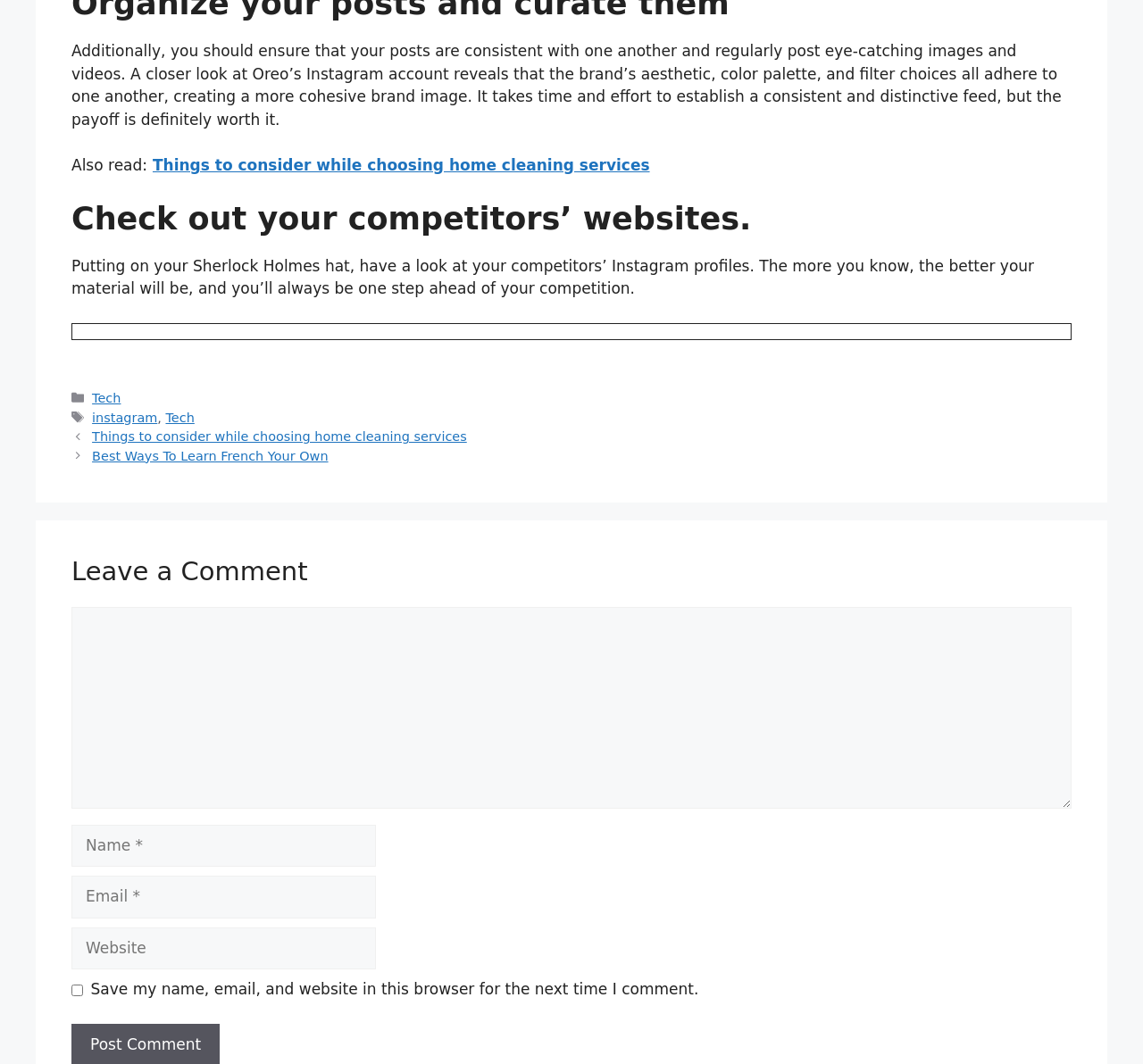Please locate the UI element described by "parent_node: Comment name="comment"" and provide its bounding box coordinates.

[0.062, 0.571, 0.938, 0.76]